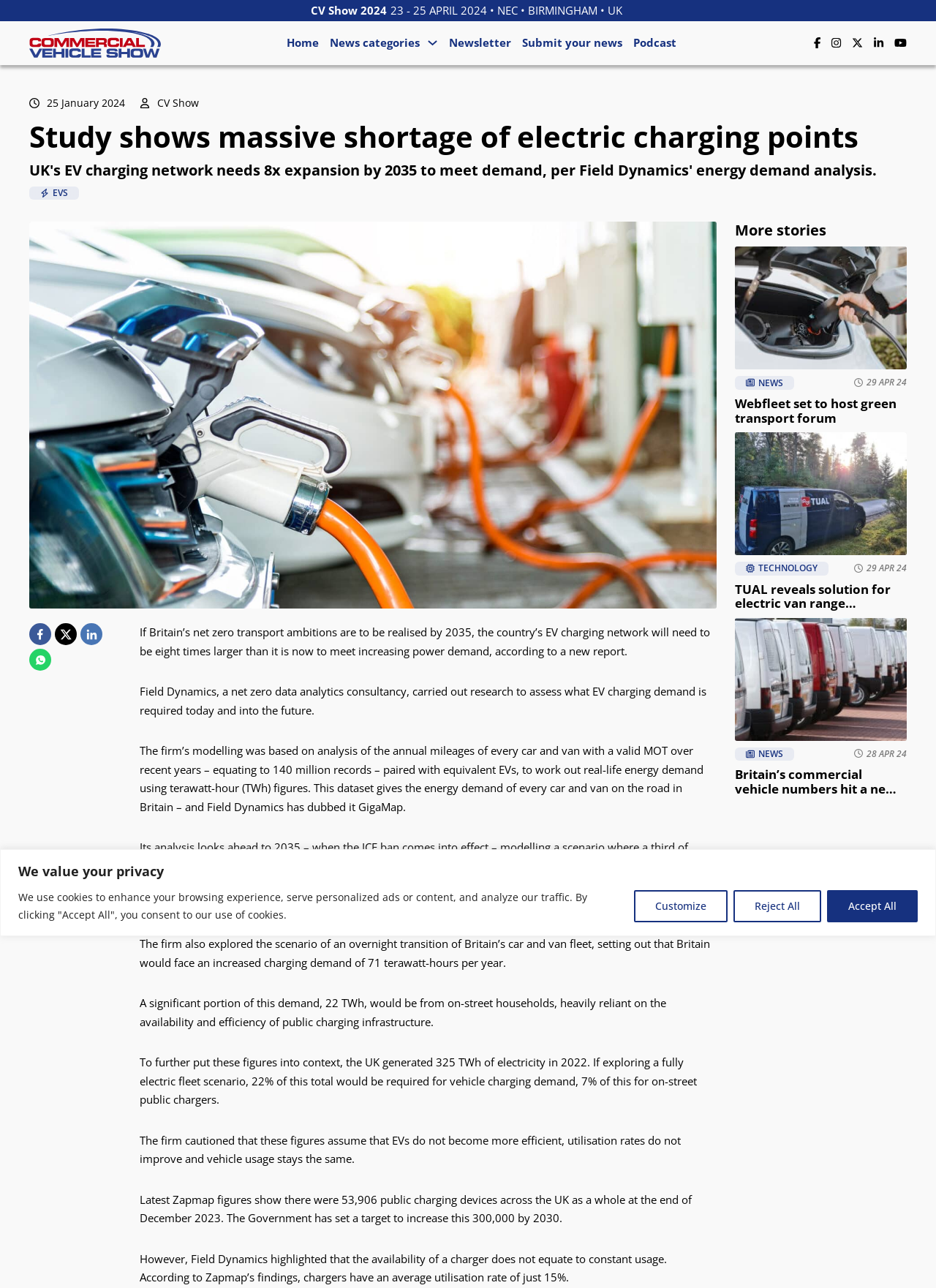Please answer the following question using a single word or phrase: 
What is the average utilisation rate of public charging devices?

15%